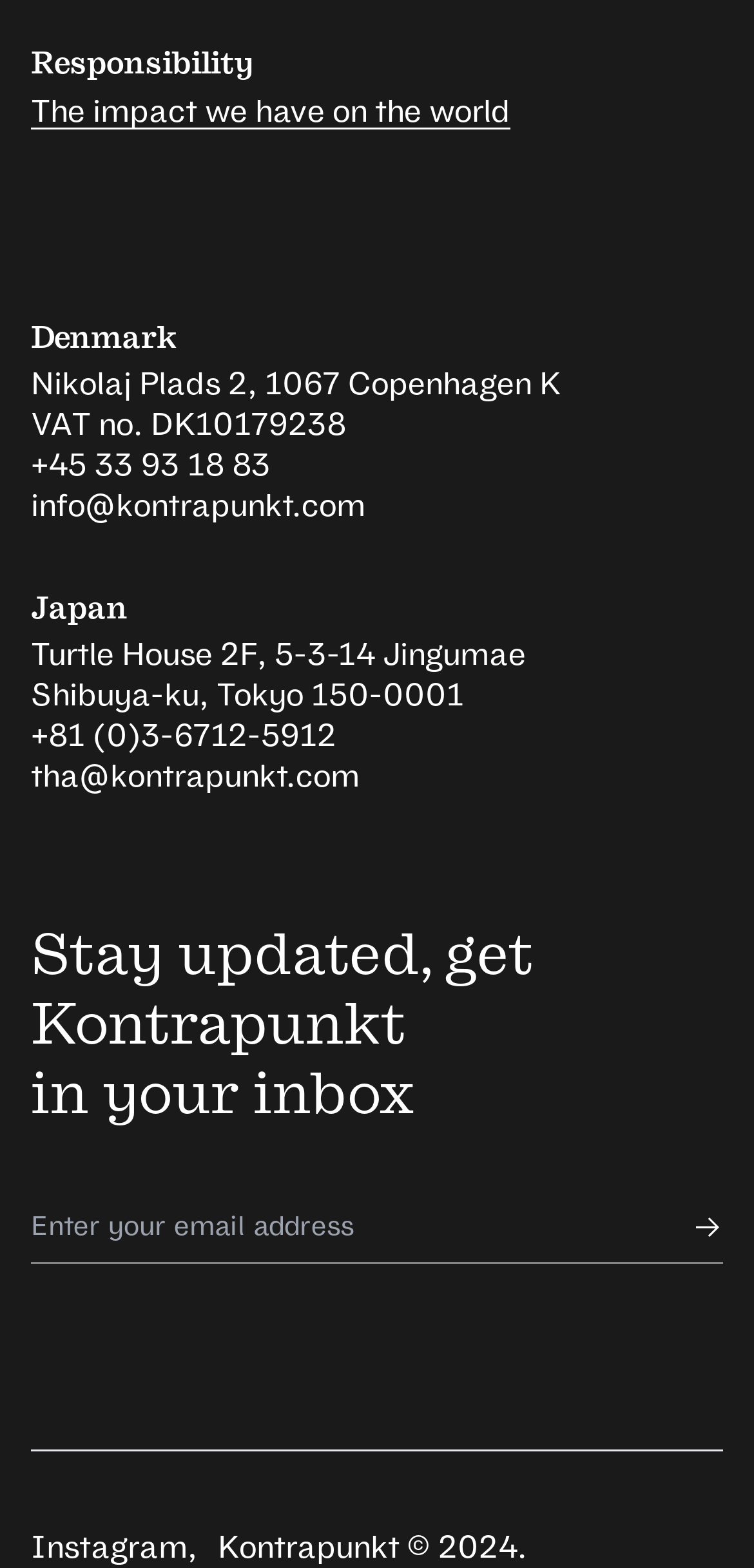Locate the bounding box coordinates of the area you need to click to fulfill this instruction: 'Send an email to verwaltung@hanse-lounge.de'. The coordinates must be in the form of four float numbers ranging from 0 to 1: [left, top, right, bottom].

None